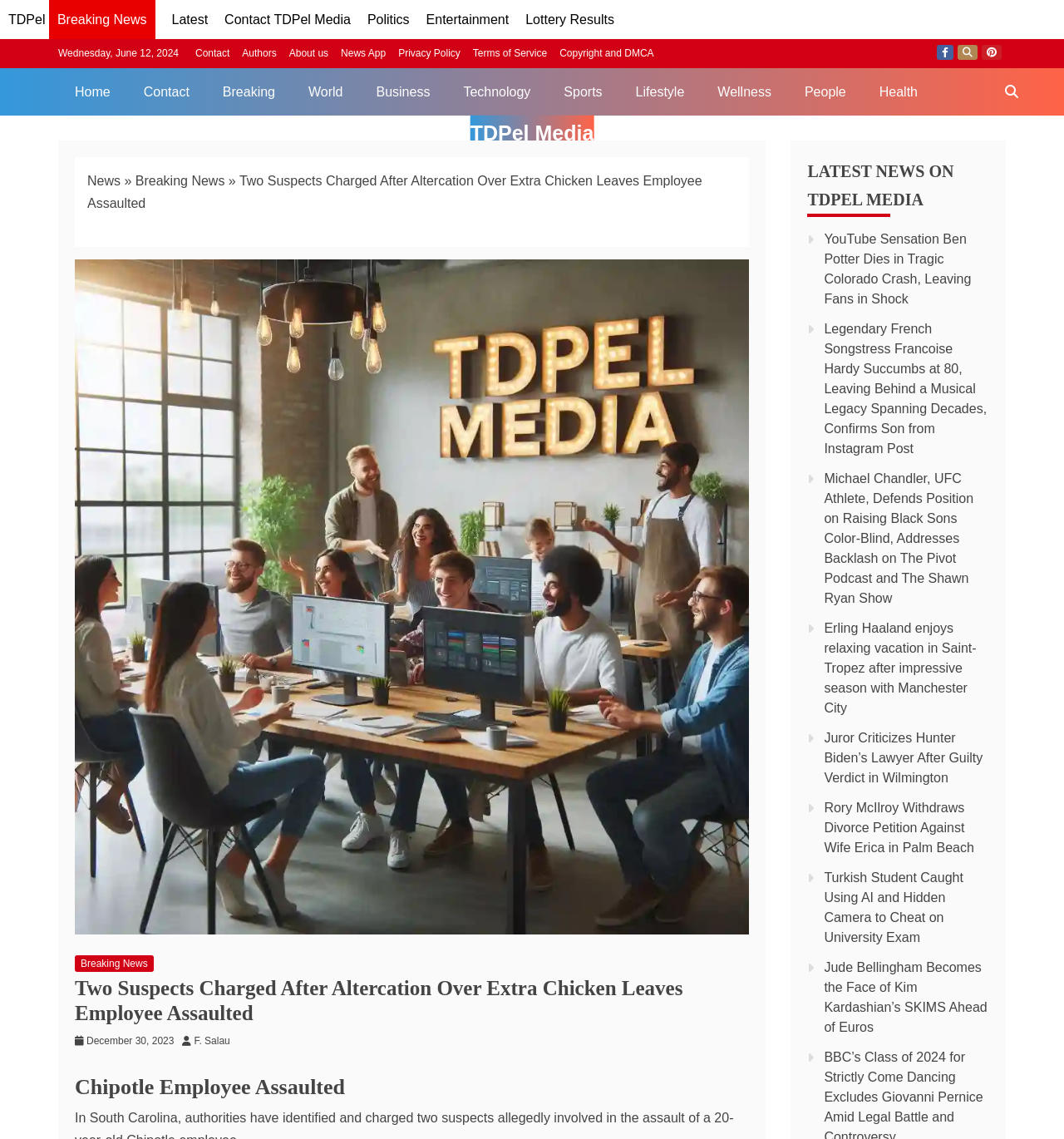Show the bounding box coordinates of the region that should be clicked to follow the instruction: "Click on the 'Politics' link."

[0.345, 0.011, 0.385, 0.023]